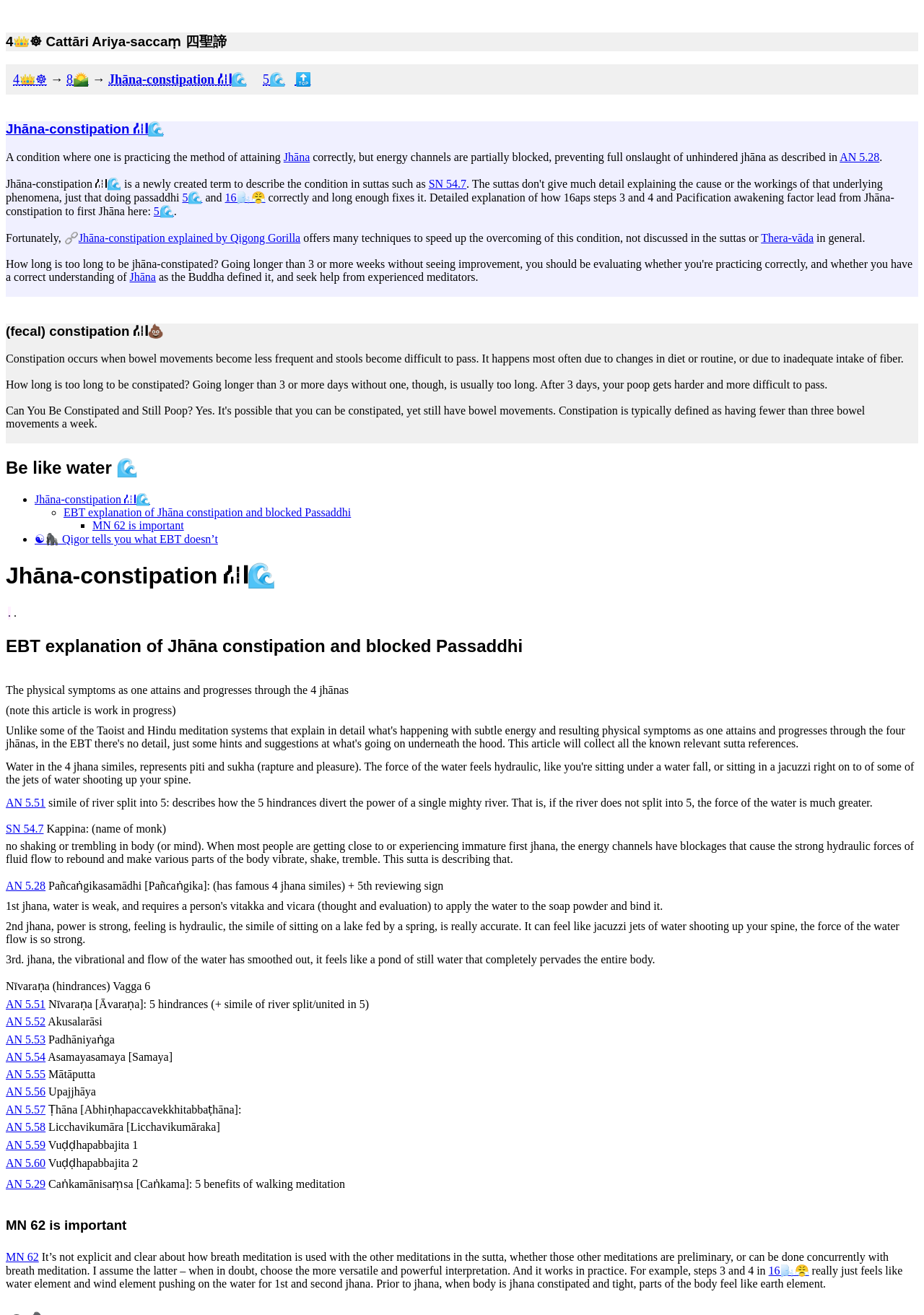Locate the bounding box coordinates of the clickable part needed for the task: "Read about Jhāna-constipation and blocked Passaddhi".

[0.117, 0.055, 0.267, 0.066]